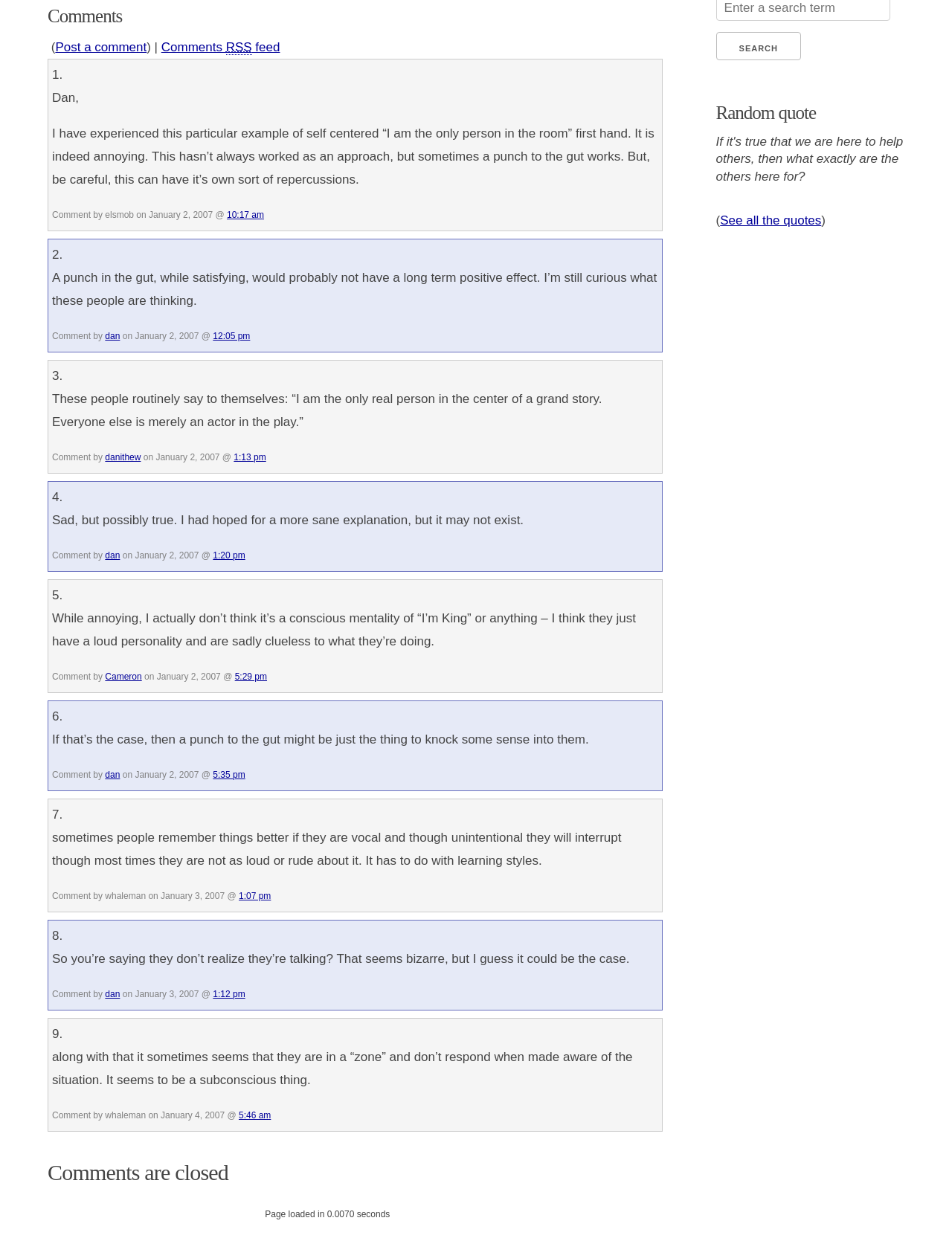Please determine the bounding box of the UI element that matches this description: Cameron. The coordinates should be given as (top-left x, top-left y, bottom-right x, bottom-right y), with all values between 0 and 1.

[0.11, 0.541, 0.149, 0.549]